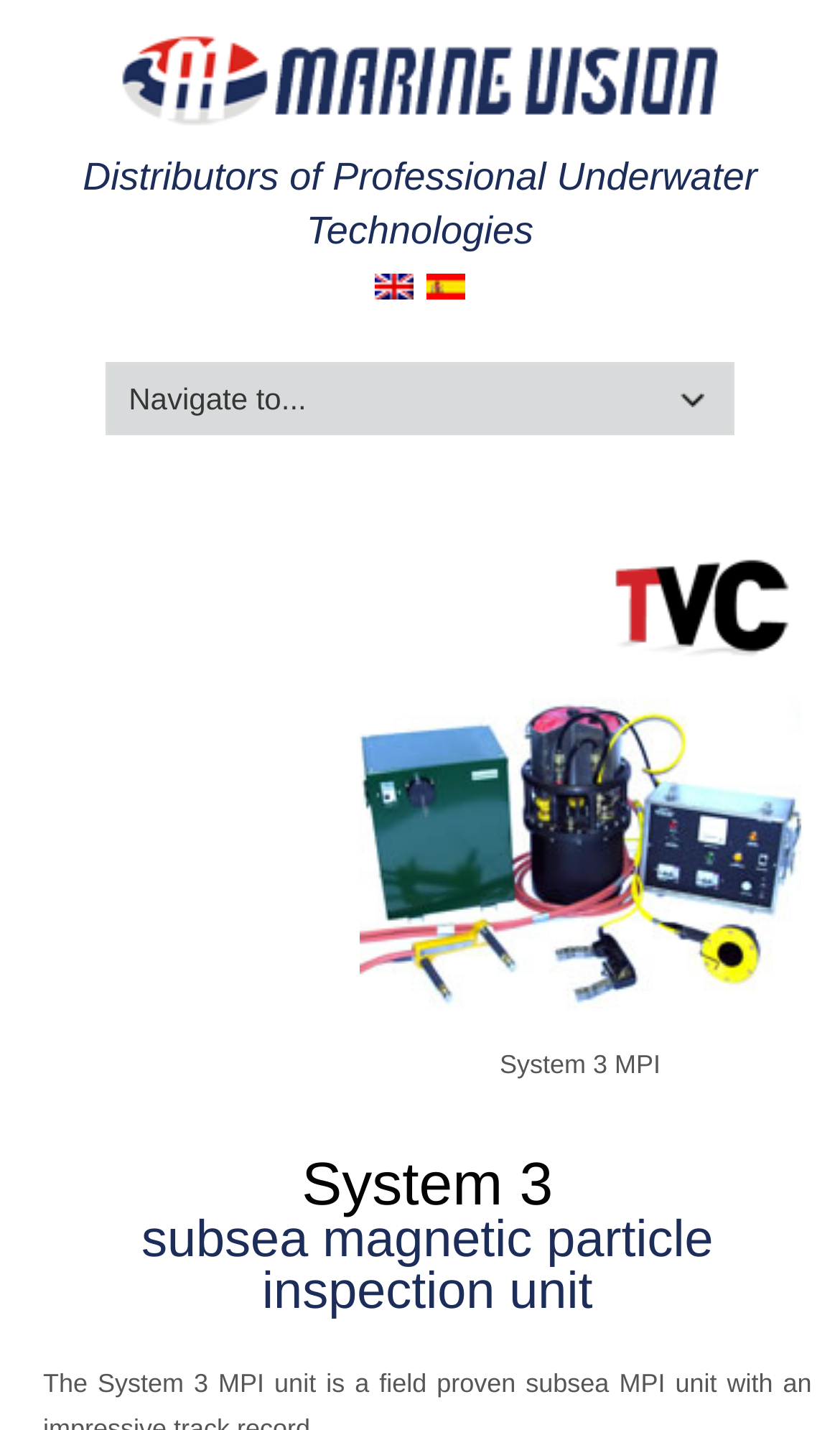Please provide the bounding box coordinate of the region that matches the element description: Justification. Coordinates should be in the format (top-left x, top-left y, bottom-right x, bottom-right y) and all values should be between 0 and 1.

None